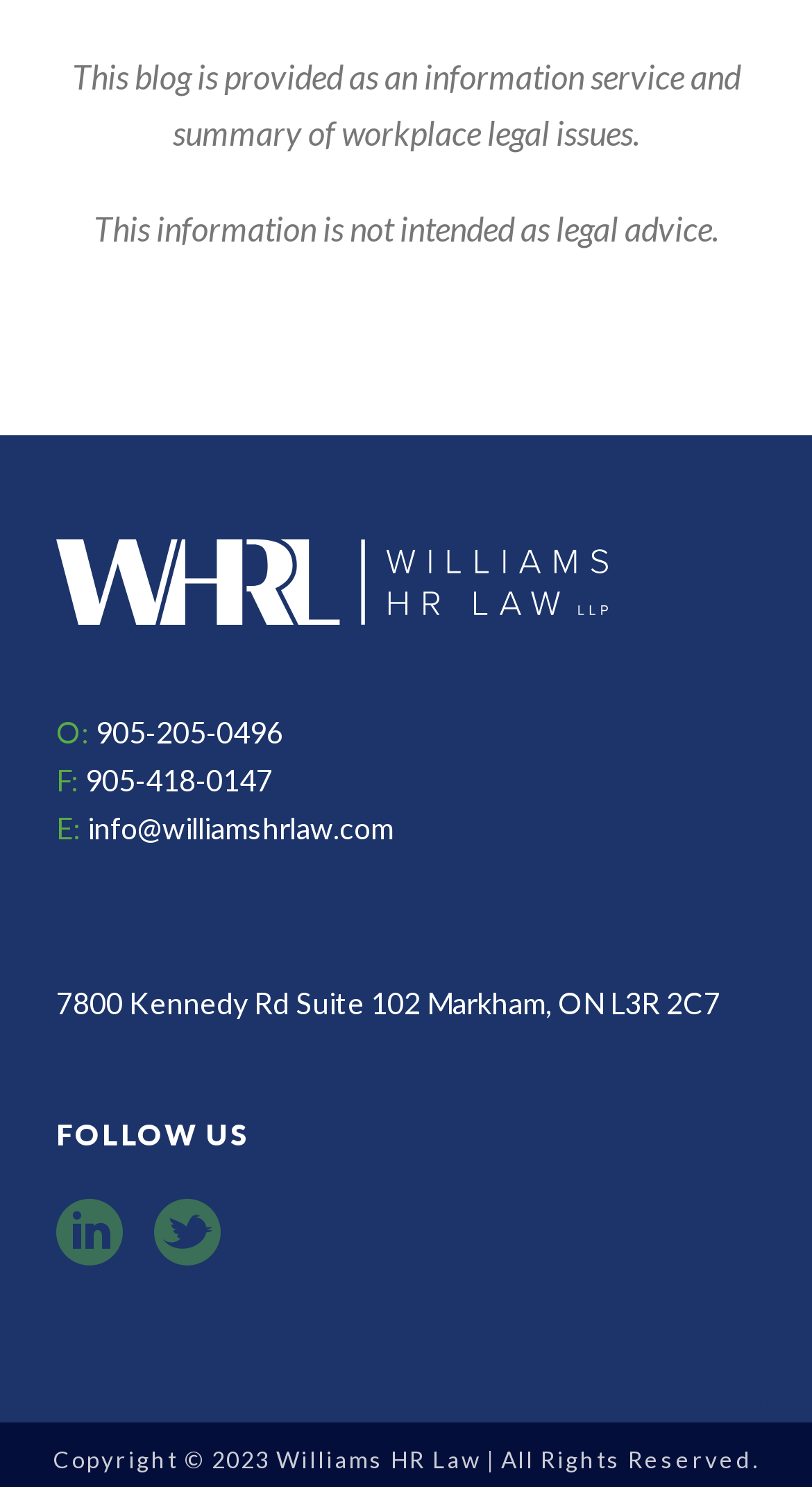Answer succinctly with a single word or phrase:
What is the phone number for office?

905-205-0496